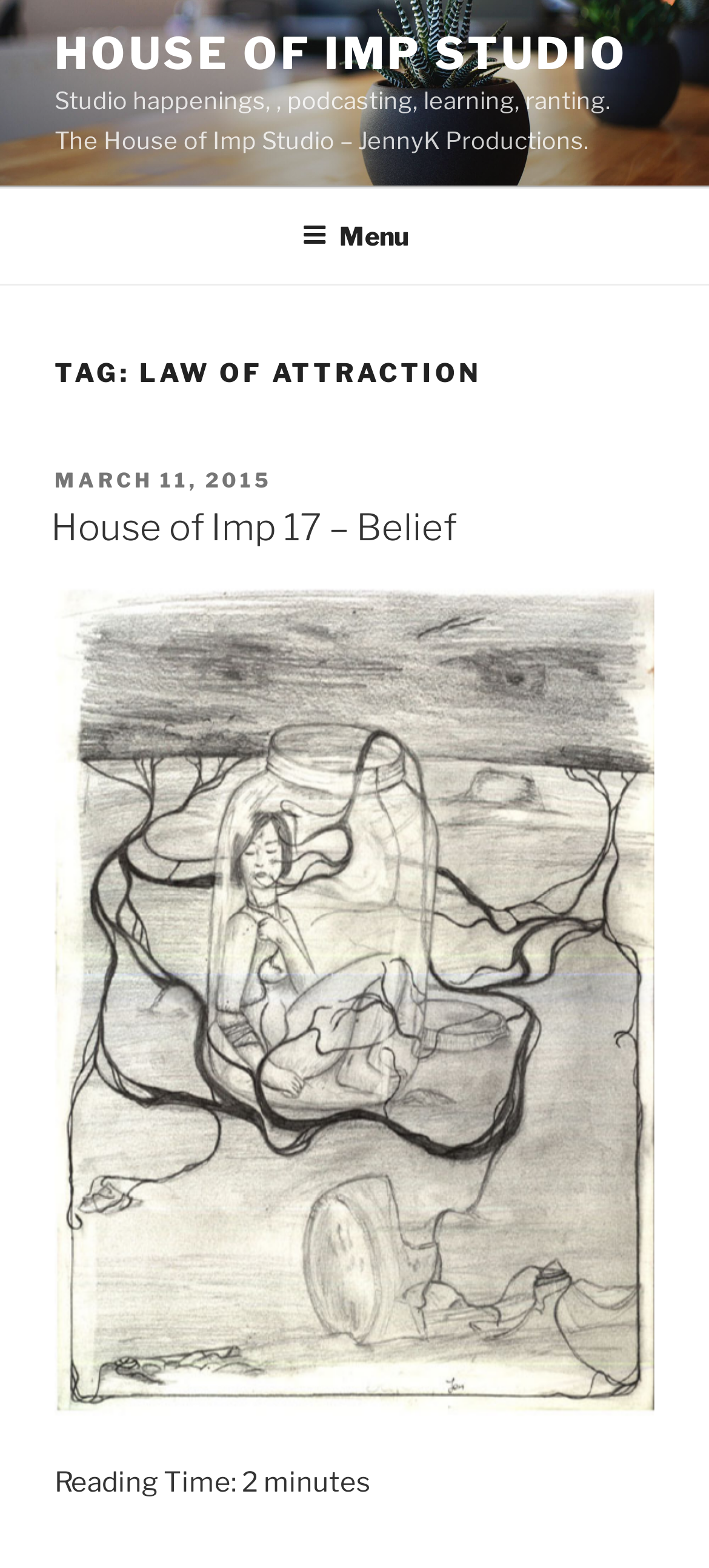Offer a comprehensive description of the webpage’s content and structure.

The webpage is about the "Law of Attraction" and is part of the "House of Imp Studio" website. At the top, there is a prominent link to the "HOUSE OF IMP STUDIO" homepage. Below this, there is a brief description of the studio, mentioning "podcasting, learning, ranting" and "JennyK Productions".

To the right of the description, there is a navigation menu labeled "Top Menu" with a button to expand or collapse it. The menu is not fully expanded, but it appears to be a main navigation element for the website.

The main content of the page is focused on a specific topic, "TAG: LAW OF ATTRACTION", which is indicated by a heading. Below this heading, there is a section with a header that contains a posting date, "MARCH 11, 2015", and a link to the specific post, "House of Imp 17 – Belief". This post has a brief description and a link to read more.

At the bottom of the page, there is a link to an unknown destination, and two static text elements indicating the reading time of the post, "Reading Time:  minutes". Overall, the webpage appears to be a blog post or article about the law of attraction, with a focus on the specific topic and a clear structure for navigation and content organization.